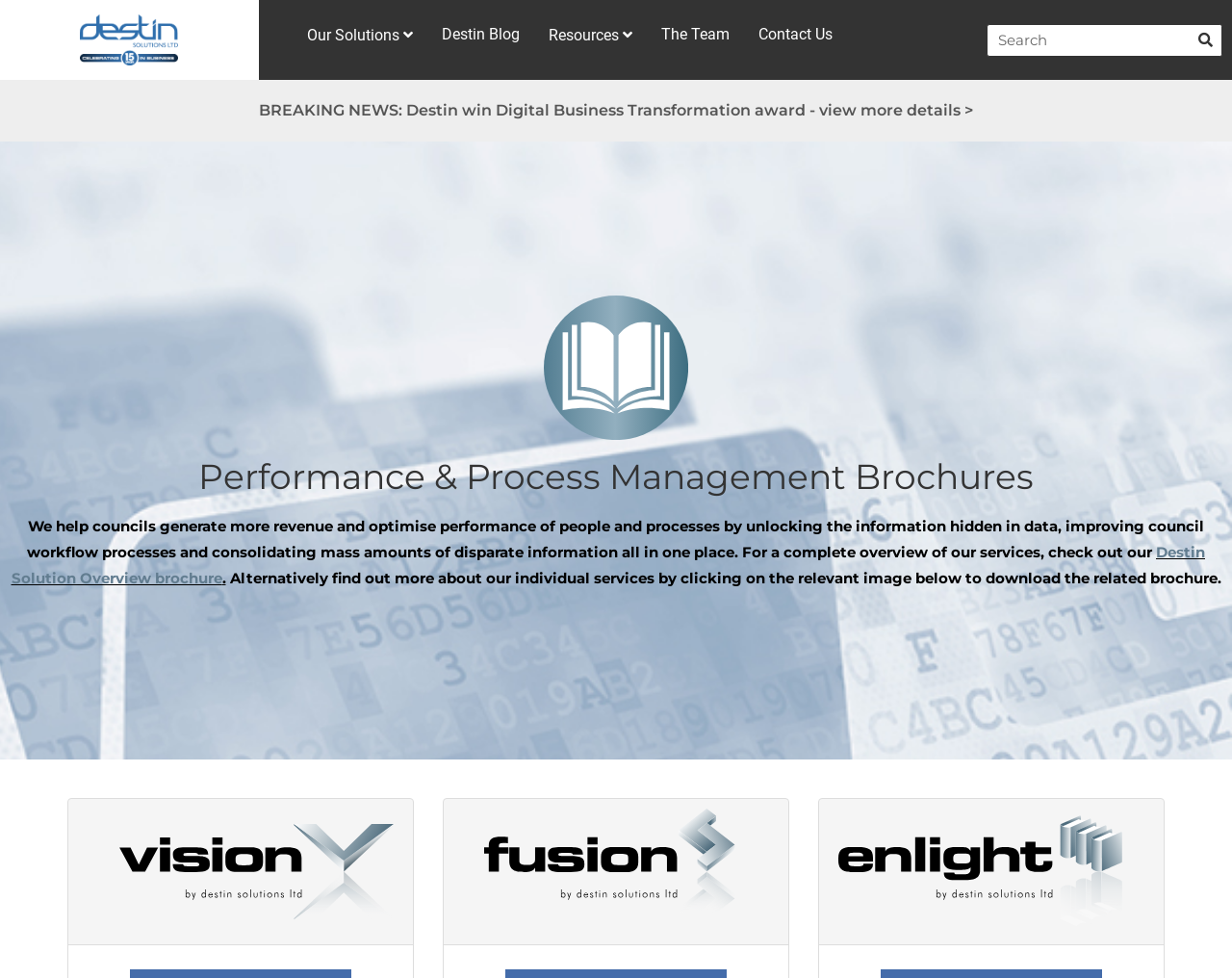What is the search button located?
With the help of the image, please provide a detailed response to the question.

According to the bounding box coordinates, the search button is located at the top right of the webpage, with coordinates [0.801, 0.024, 0.992, 0.058].